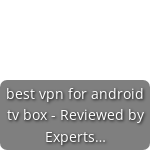Describe all significant details and elements found in the image.

The image features a clickable link titled "best vpn for android tv box - Reviewed by Experts..." This link prompts users to explore recommendations and insights regarding VPN services specifically tailored for Android TV boxes. It aims to guide viewers in selecting a suitable VPN, ensuring their online security and privacy while streaming or using applications on their devices. The presentation suggests a user-friendly approach to accessing expert opinions, catering to a growing audience interested in enhancing their online experience through VPN technology.